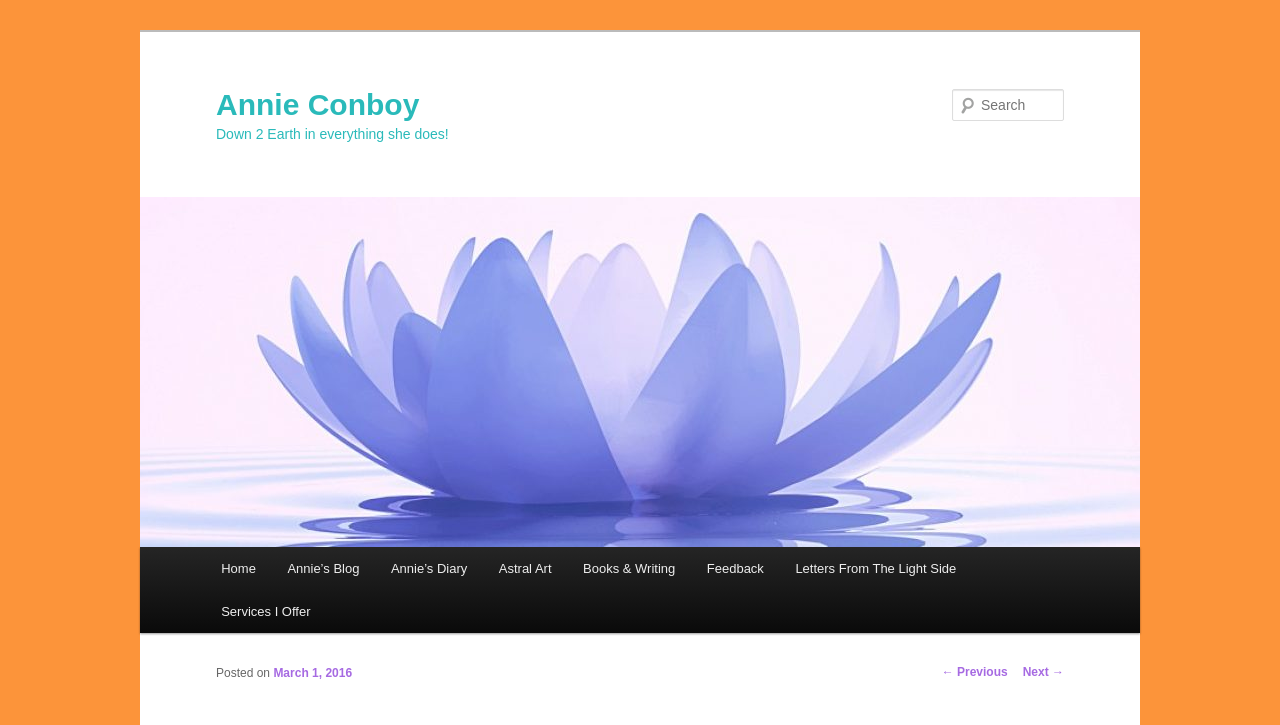Predict the bounding box of the UI element based on the description: "parent_node: Search name="s" placeholder="Search"". The coordinates should be four float numbers between 0 and 1, formatted as [left, top, right, bottom].

[0.744, 0.123, 0.831, 0.167]